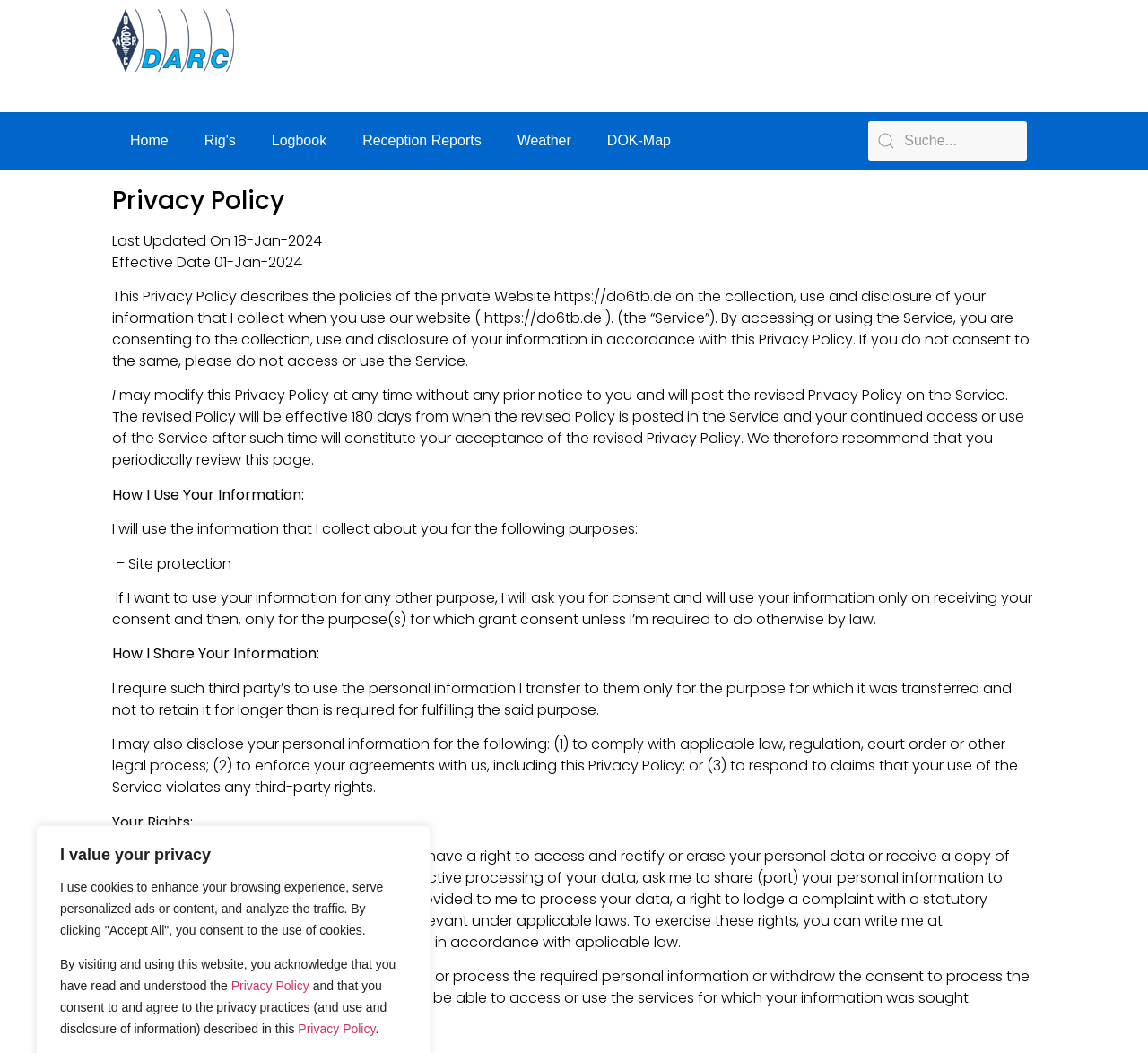Bounding box coordinates are specified in the format (top-left x, top-left y, bottom-right x, bottom-right y). All values are floating point numbers bounded between 0 and 1. Please provide the bounding box coordinate of the region this sentence describes: Reception Reports

[0.316, 0.124, 0.419, 0.144]